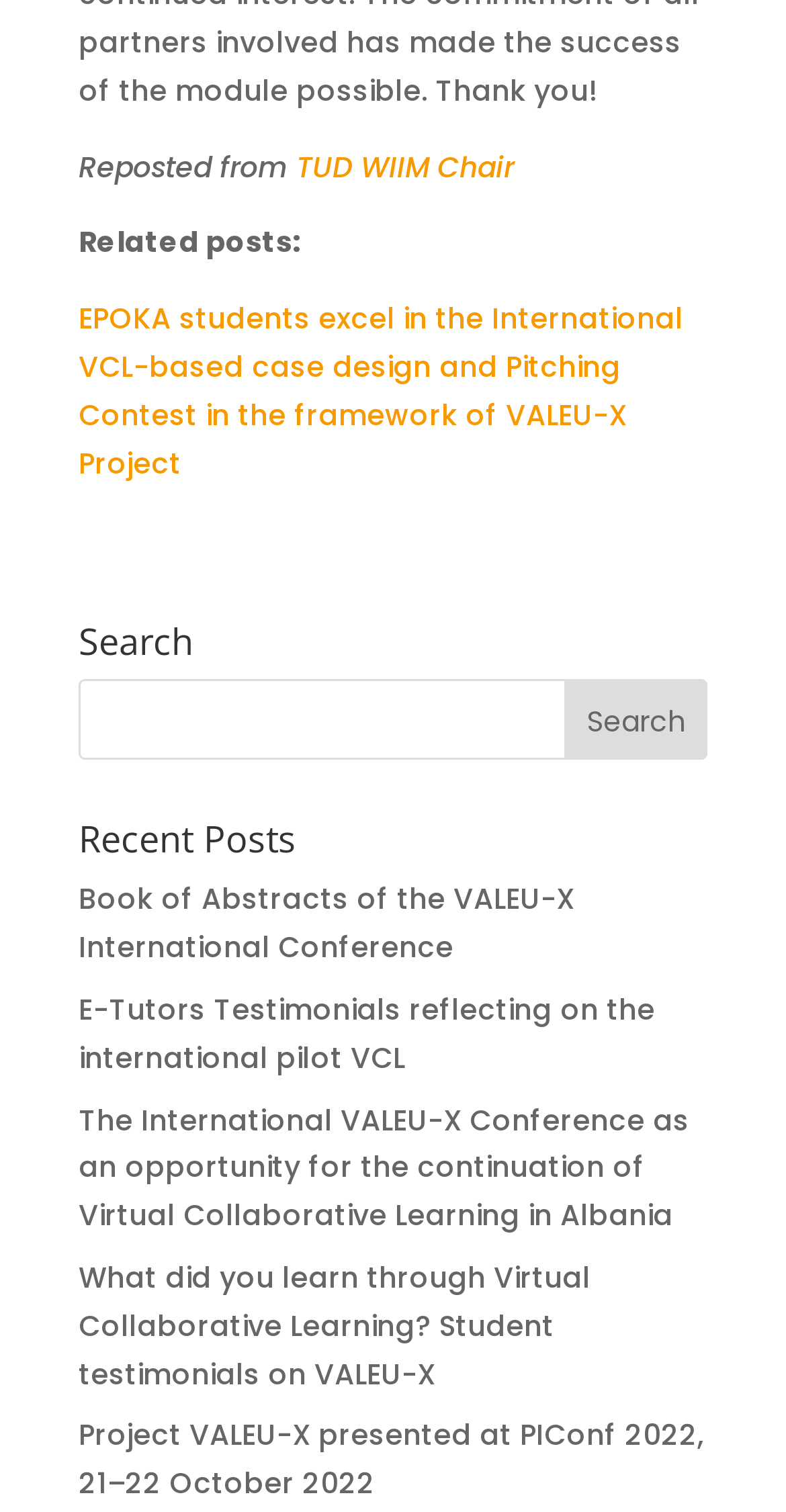Please locate the bounding box coordinates of the region I need to click to follow this instruction: "Search for something".

[0.1, 0.45, 0.9, 0.503]